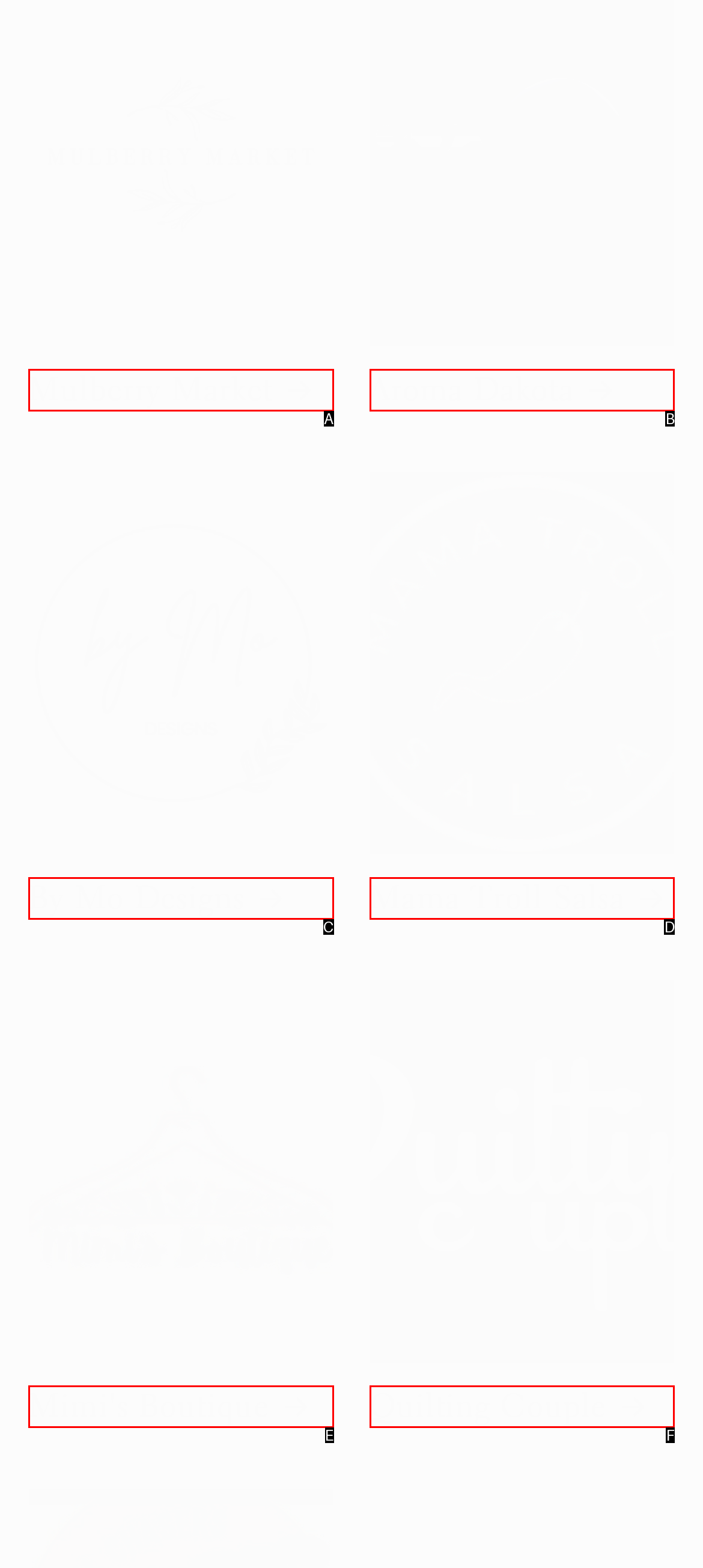Based on the description: Mama Troll Salsa, select the HTML element that best fits. Reply with the letter of the correct choice from the options given.

D